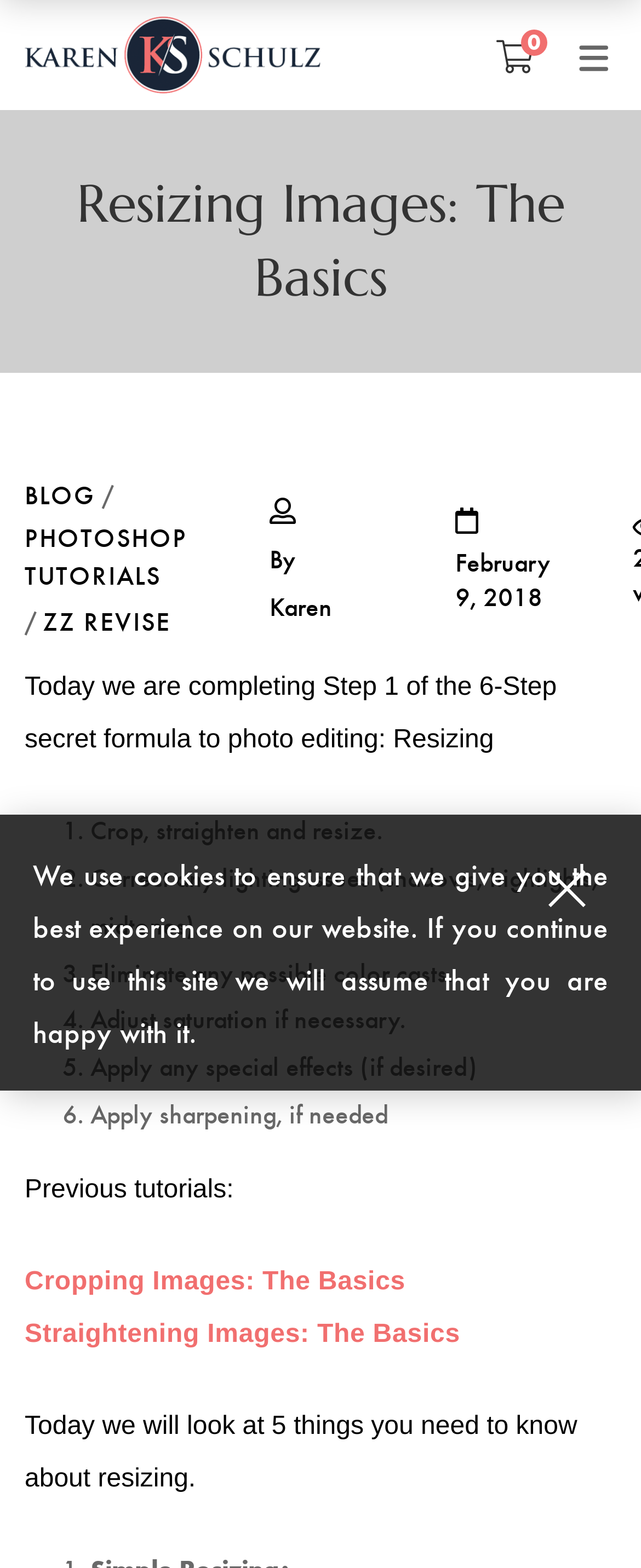Locate the bounding box coordinates of the element that should be clicked to fulfill the instruction: "view maj 2012".

None